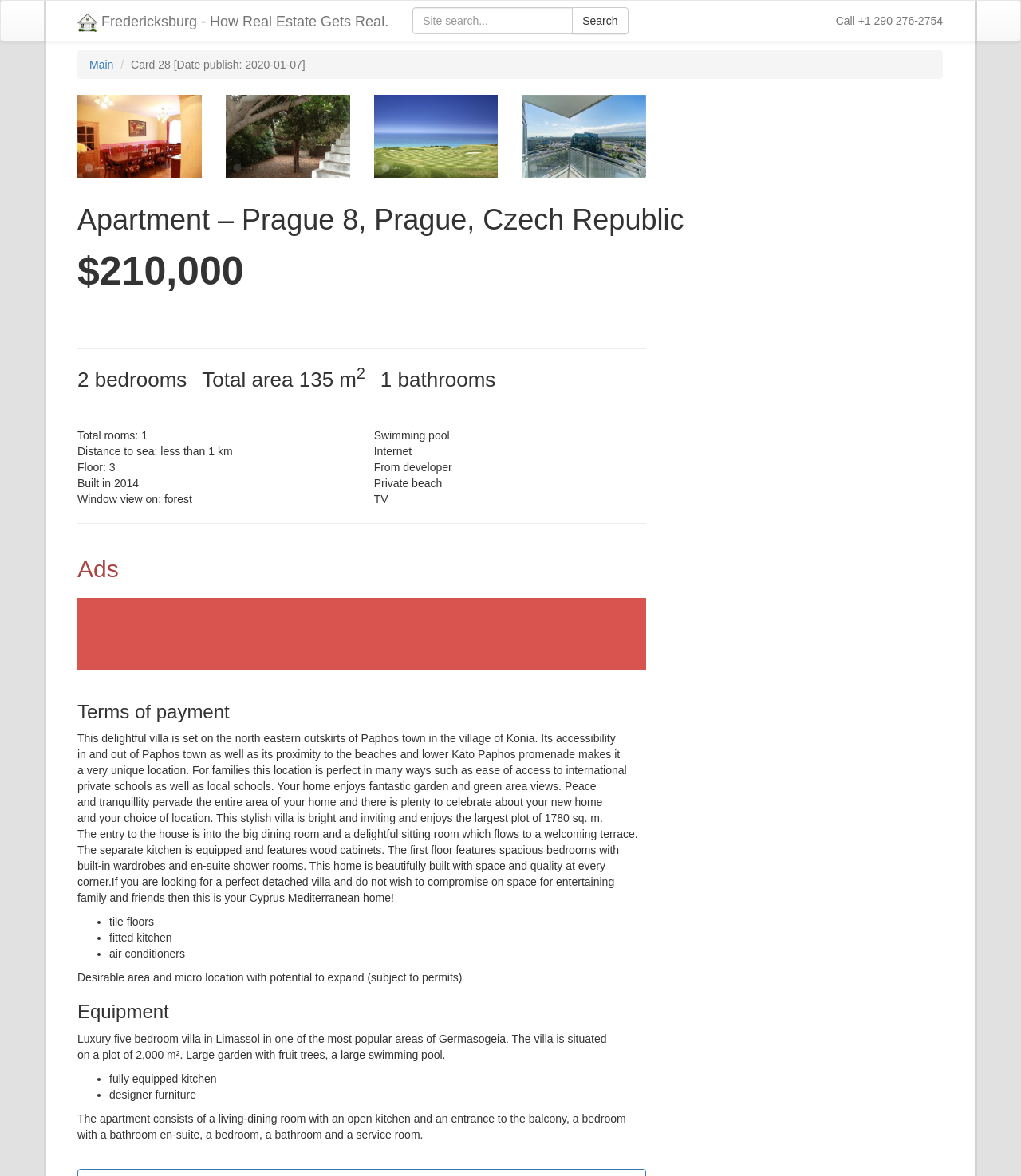How many bedrooms does the apartment have?
Please answer the question with as much detail and depth as you can.

The number of bedrooms is mentioned in the webpage as 2, which is displayed below the separator line and above the 'Total area 135 m' text.